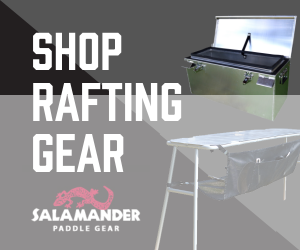What is the call to action in the advertisement?
Answer the question with a single word or phrase derived from the image.

SHOP RAFTING GEAR